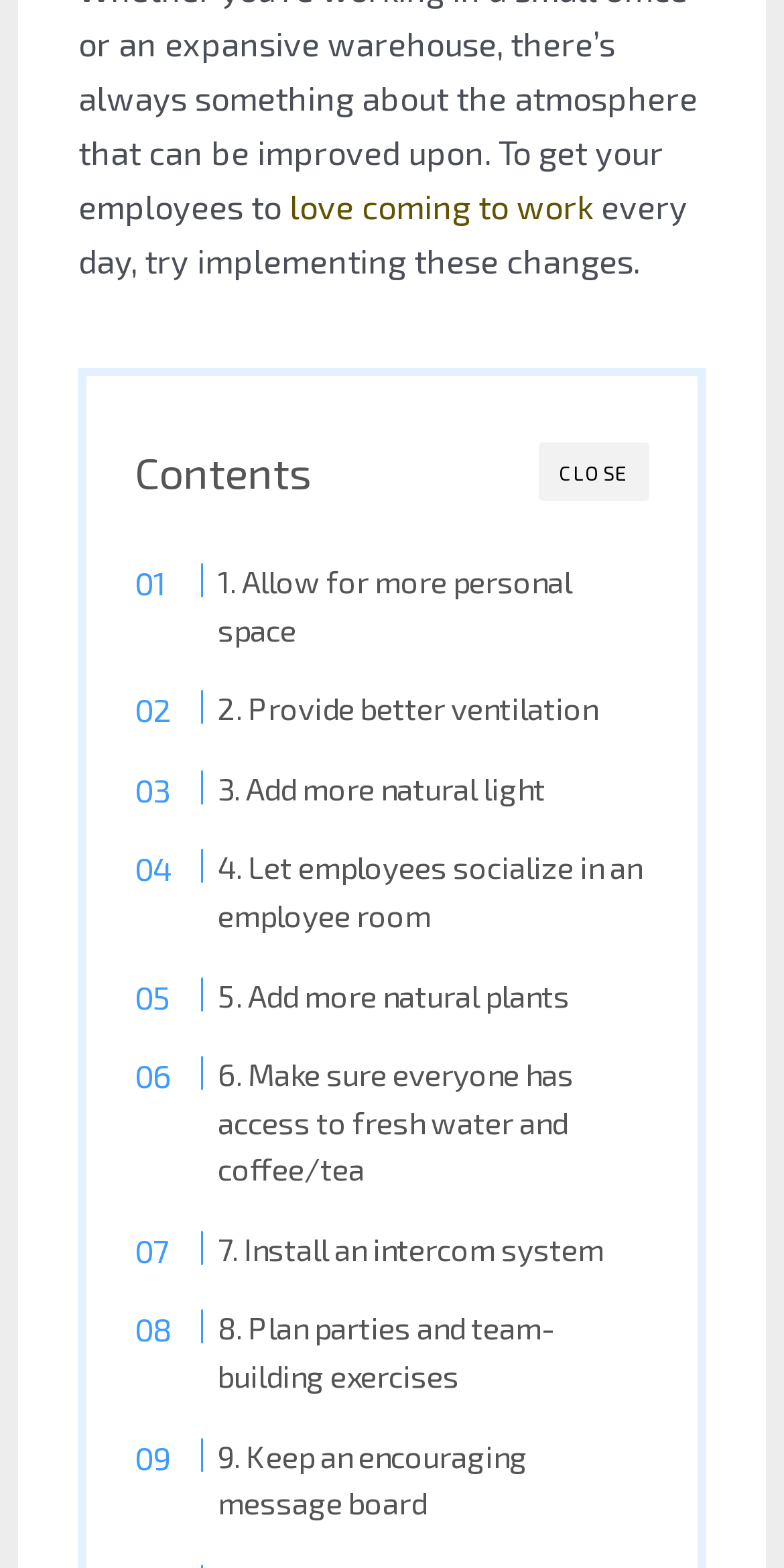What is the last link in the webpage?
Using the picture, provide a one-word or short phrase answer.

9. Keep an encouraging message board